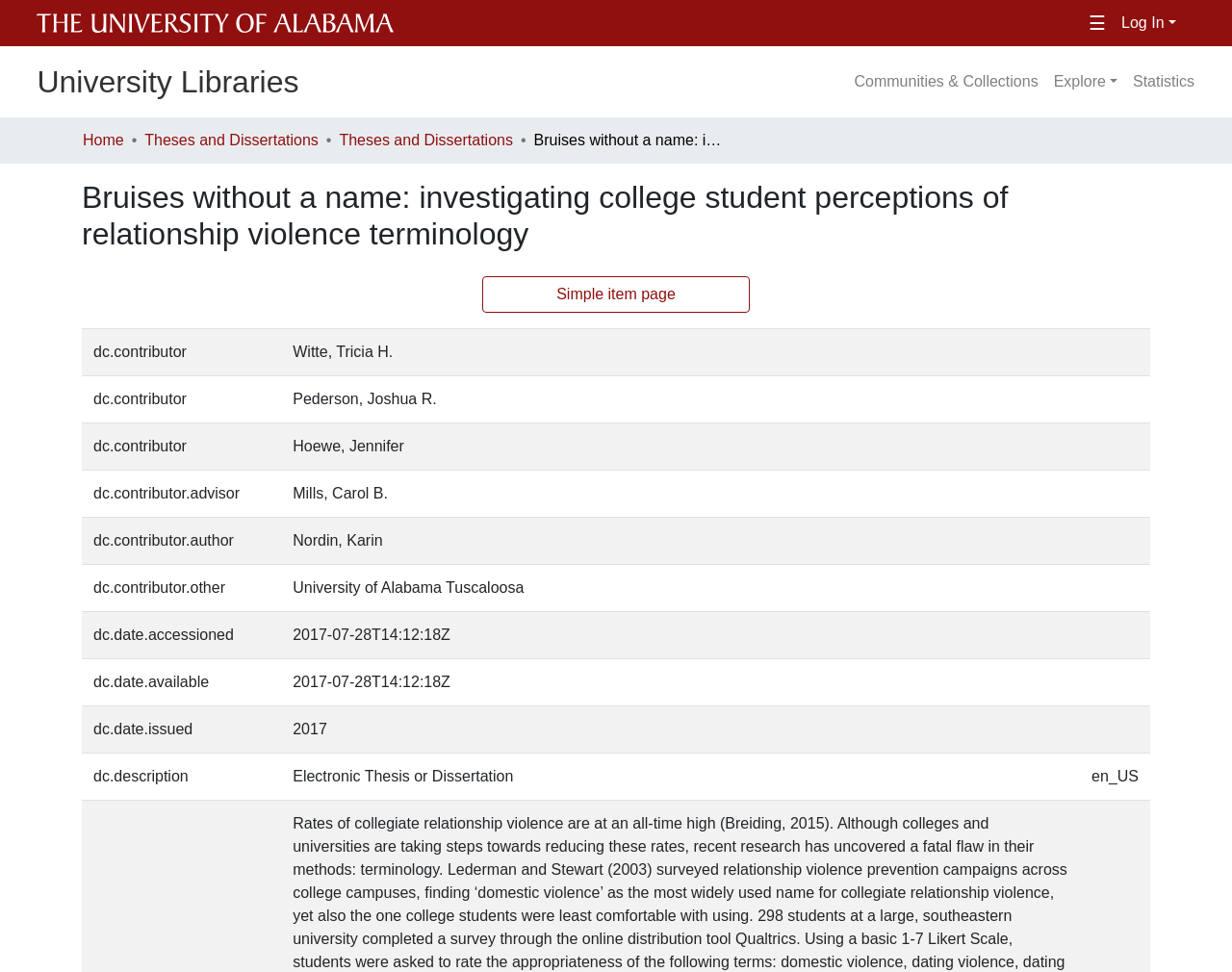Could you please study the image and provide a detailed answer to the question:
What is the type of document?

I found the answer by looking at the grid cell with the label 'dc.description' and the corresponding value 'Electronic Thesis or Dissertation'.